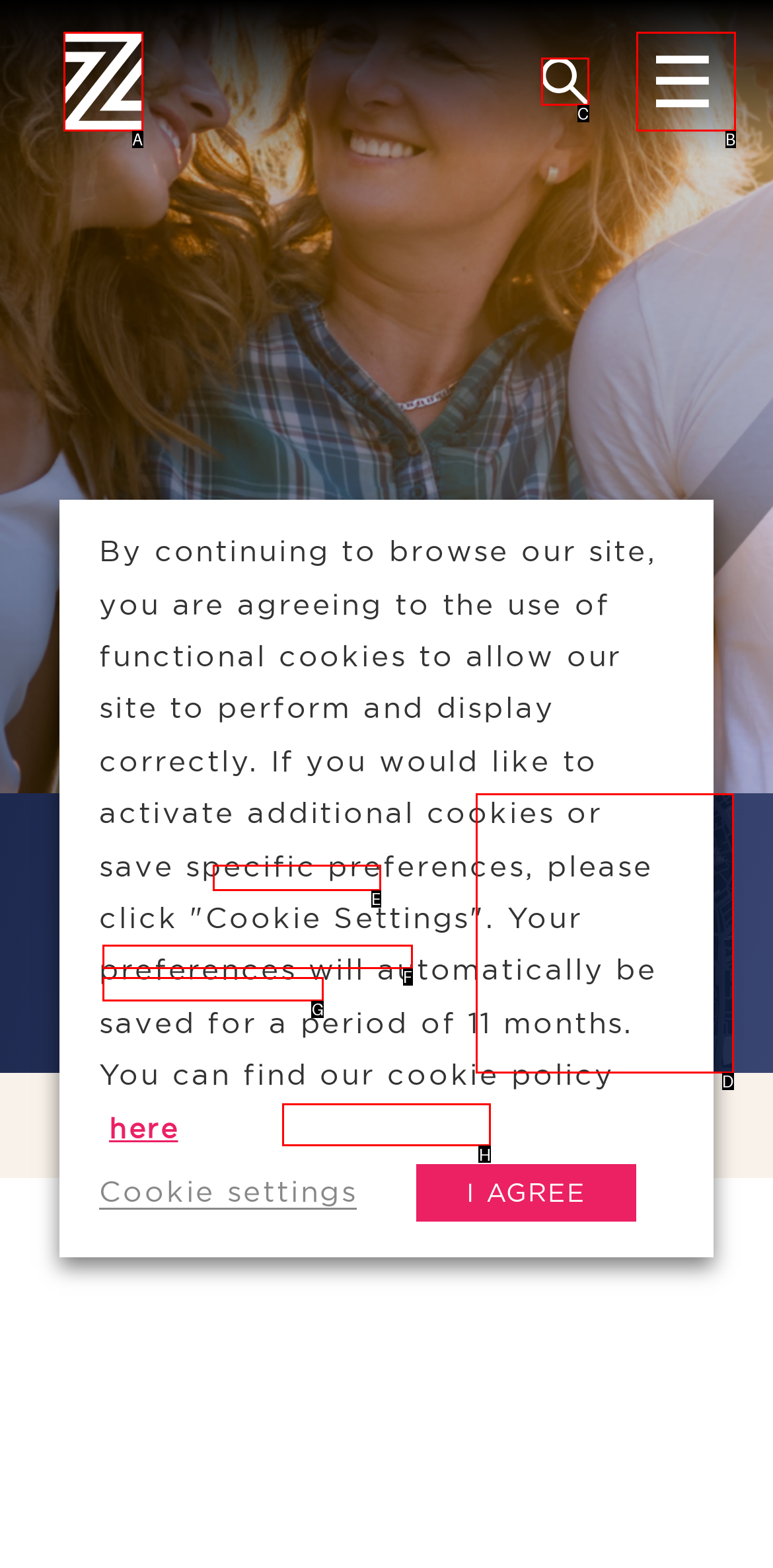Identify the appropriate choice to fulfill this task: Sign up for Insight
Respond with the letter corresponding to the correct option.

H